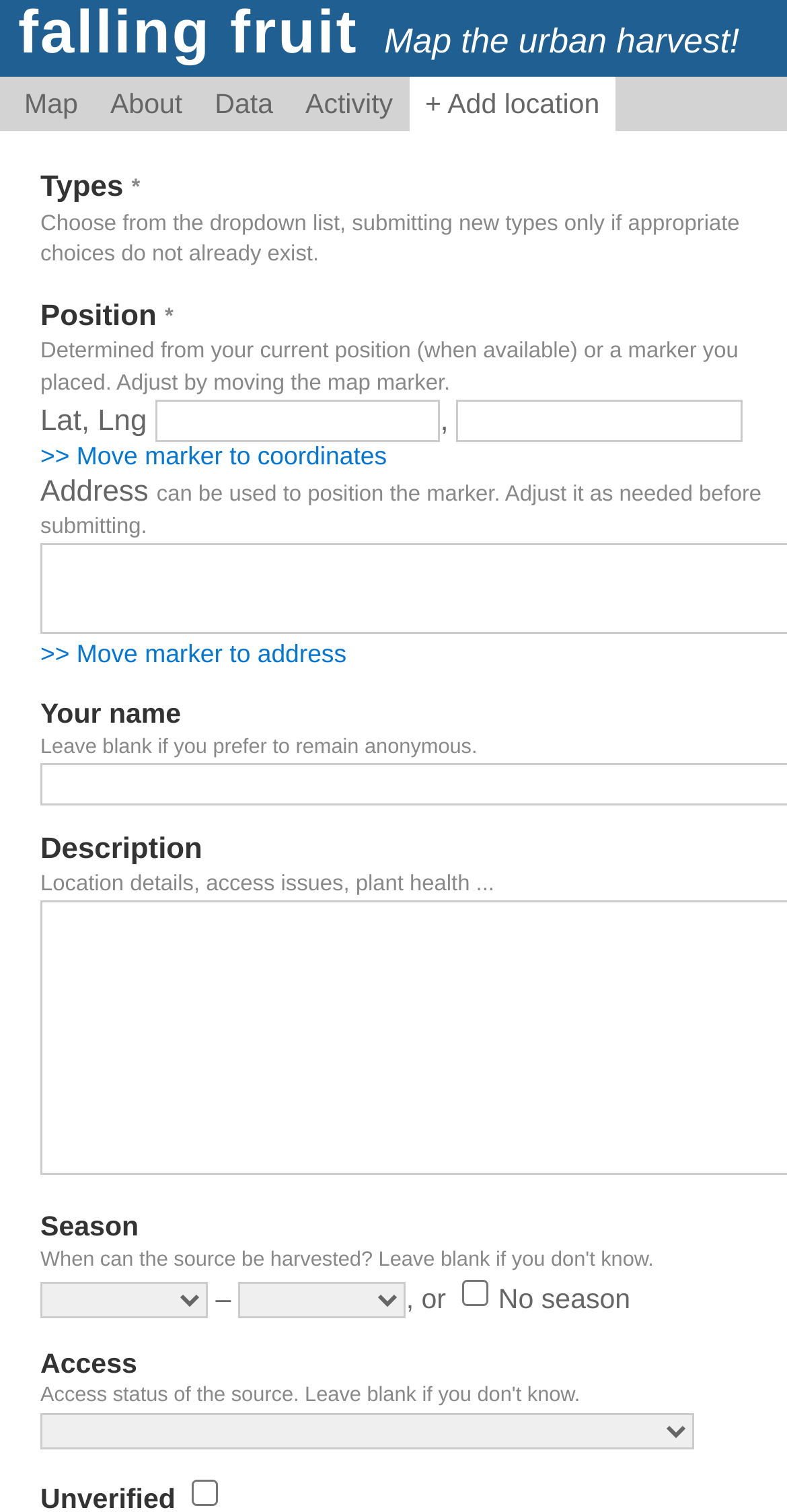Explain in detail what you observe on this webpage.

The webpage is a collaborative map platform called "Falling Fruit" that focuses on urban harvesting. At the top-left corner, there is a link to the homepage labeled "Falling Fruit". Next to it, a bold title "Map the urban harvest!" is displayed. 

Below the title, a navigation menu is situated, consisting of five links: "Map", "About", "Data", "Activity", and "+ Add location". These links are aligned horizontally and take up about half of the screen width.

On the left side of the page, there is a section dedicated to filtering and searching. It starts with a label "Types" followed by a dropdown list and a brief instruction on how to use it. Below that, there are fields to input the position, including latitude and longitude, with accompanying textboxes and links to move the marker to the specified coordinates or address.

Further down, there are fields to input the address, name, and description of the location. The description field has a hint text suggesting what kind of information to provide. 

The page also has a section for specifying the season, which includes two comboboxes and a checkbox for "No season". Additionally, there is a field for selecting the access type, which is a combobox. Finally, there is a checkbox labeled "Unverified" at the bottom of the page.

Overall, the webpage appears to be a data collection platform for urban harvesting, allowing users to input and share information about locations where free food can be found.